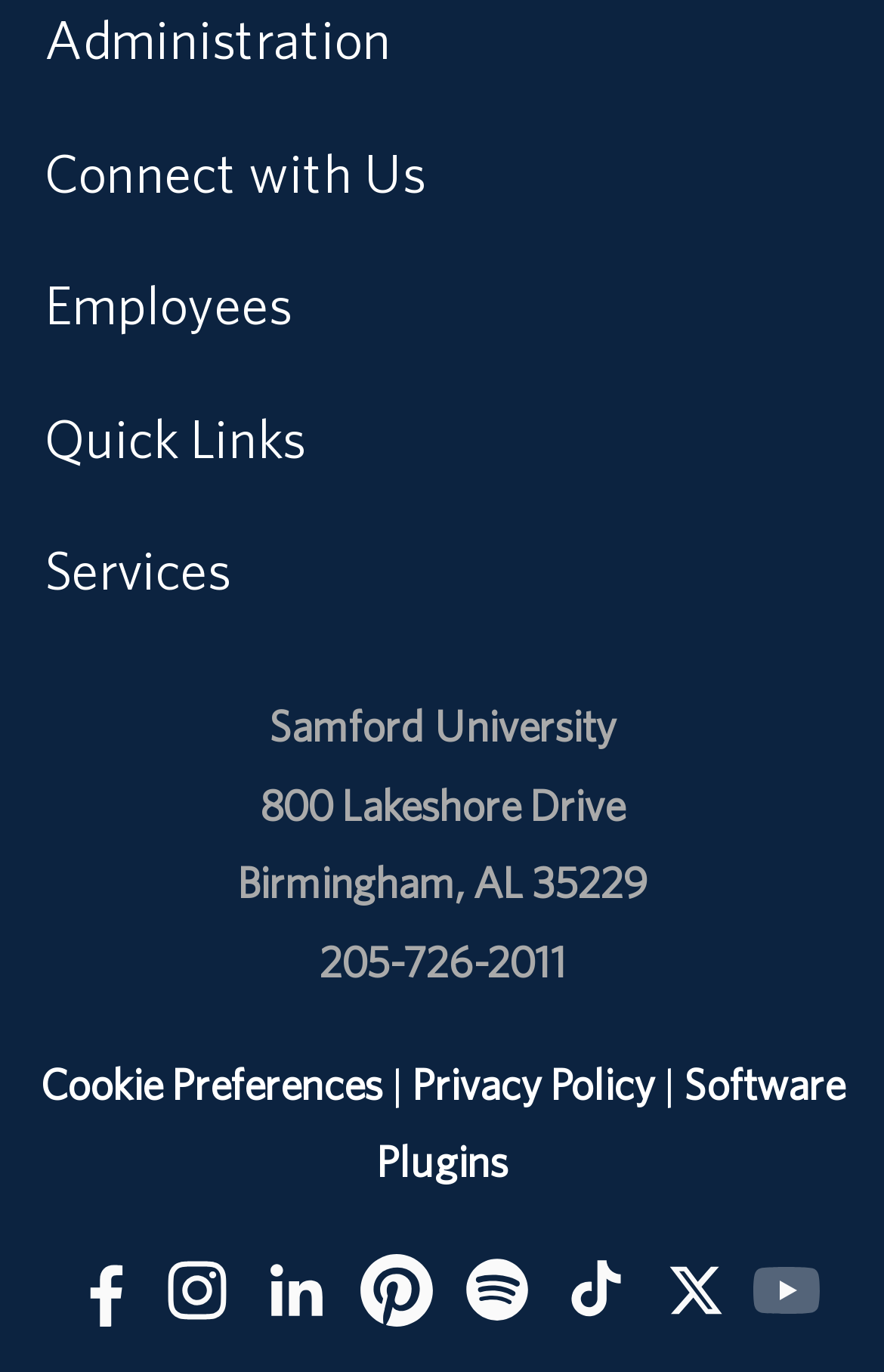What is the address of the university?
Provide a concise answer using a single word or phrase based on the image.

800 Lakeshore Drive Birmingham, AL 35229